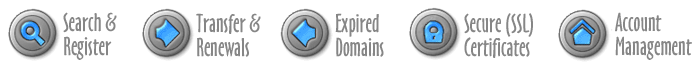Offer an in-depth description of the image shown.

The image displays a series of interactive icons designed for users navigating a domain registration service. Each icon is distinctively button-shaped with a circular border and features a light blue color scheme, symbolizing various functionalities offered by the service. 

From left to right, the icons represent:

1. **Search & Register** - A magnifying glass indicating the option to search for available domain names and initiate the registration process.
2. **Transfer & Renewals** - A diamond shape that suggests users can transfer their existing domains to this service or renew their registrations seamlessly.
3. **Expired Domains** - An arrow pointing upwards, hinting at options available for reclaiming expired domain names.
4. **Secure (SSL) Certificates** - A padlock symbolizing the provision of security certificates, enhancing website safety.
5. **Account Management** - A house icon that indicates tools for managing user accounts effectively.

These icons collectively enhance the user experience by providing clear and accessible pathways for domain-related tasks, facilitating efficient navigation within the website.